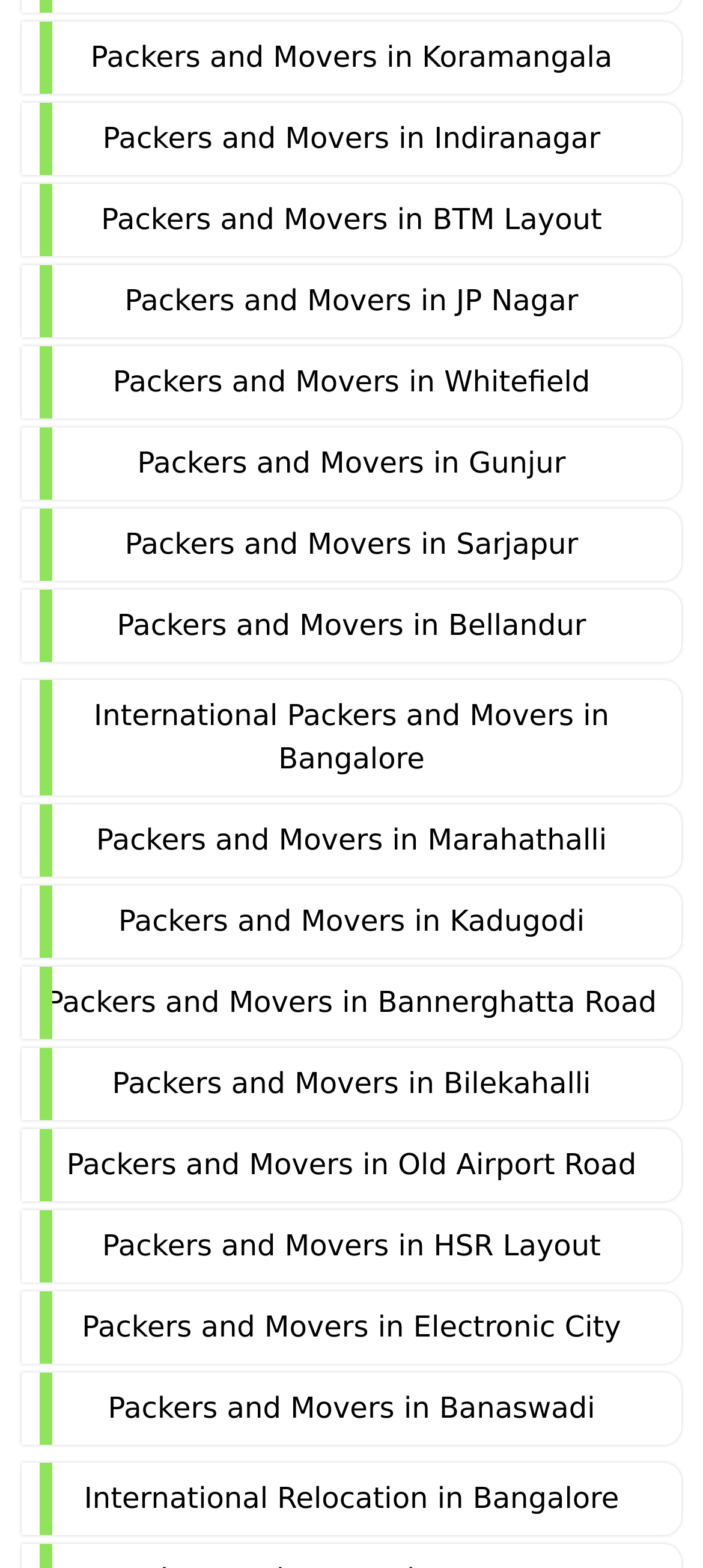What is the second location listed for Packers and Movers?
Based on the content of the image, thoroughly explain and answer the question.

I looked at the list of links and found that the second location listed for Packers and Movers is Indiranagar, which is mentioned in the link 'Packers and Movers in Indiranagar'.